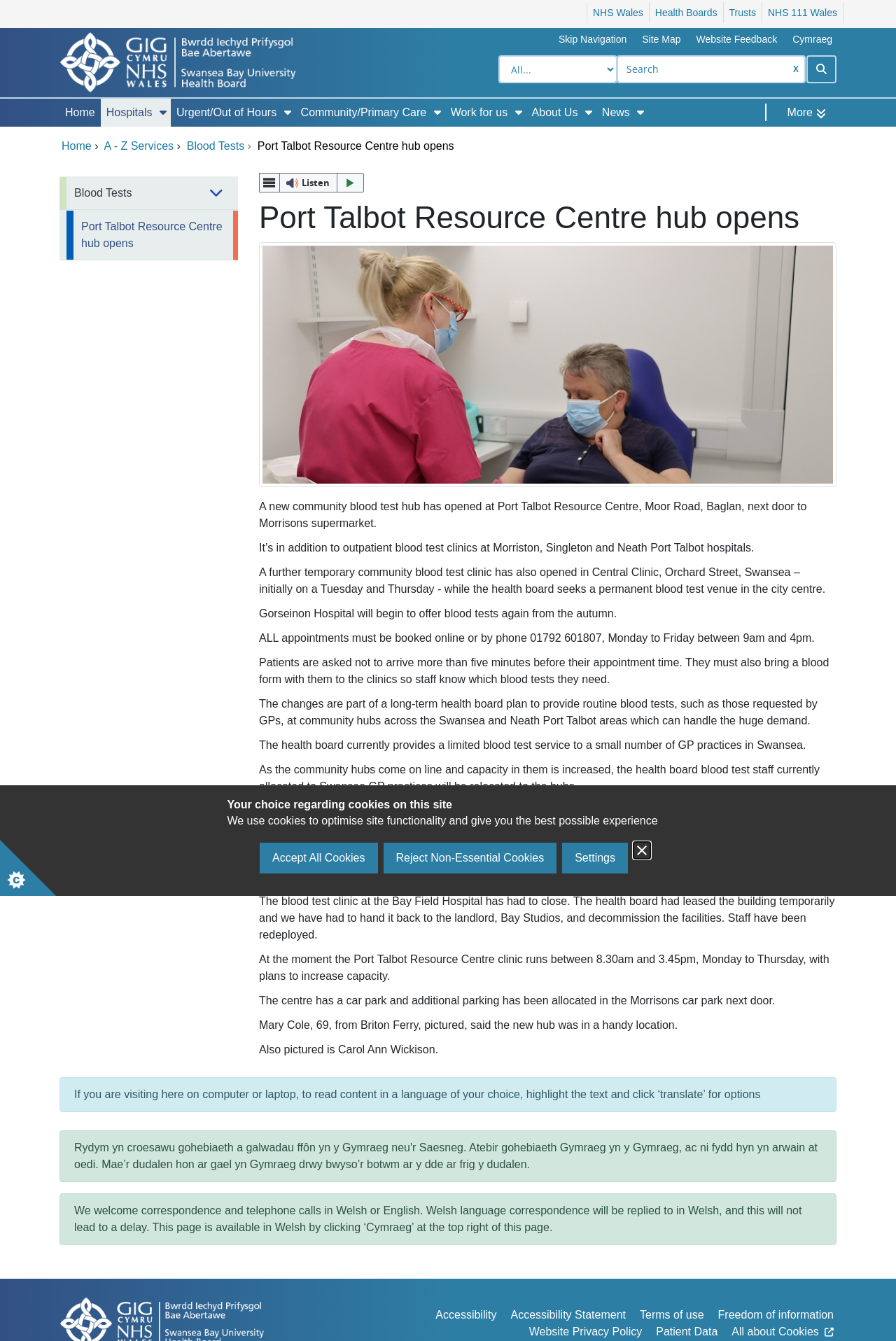What is the purpose of the community blood test hubs?
From the image, respond with a single word or phrase.

To provide routine blood tests